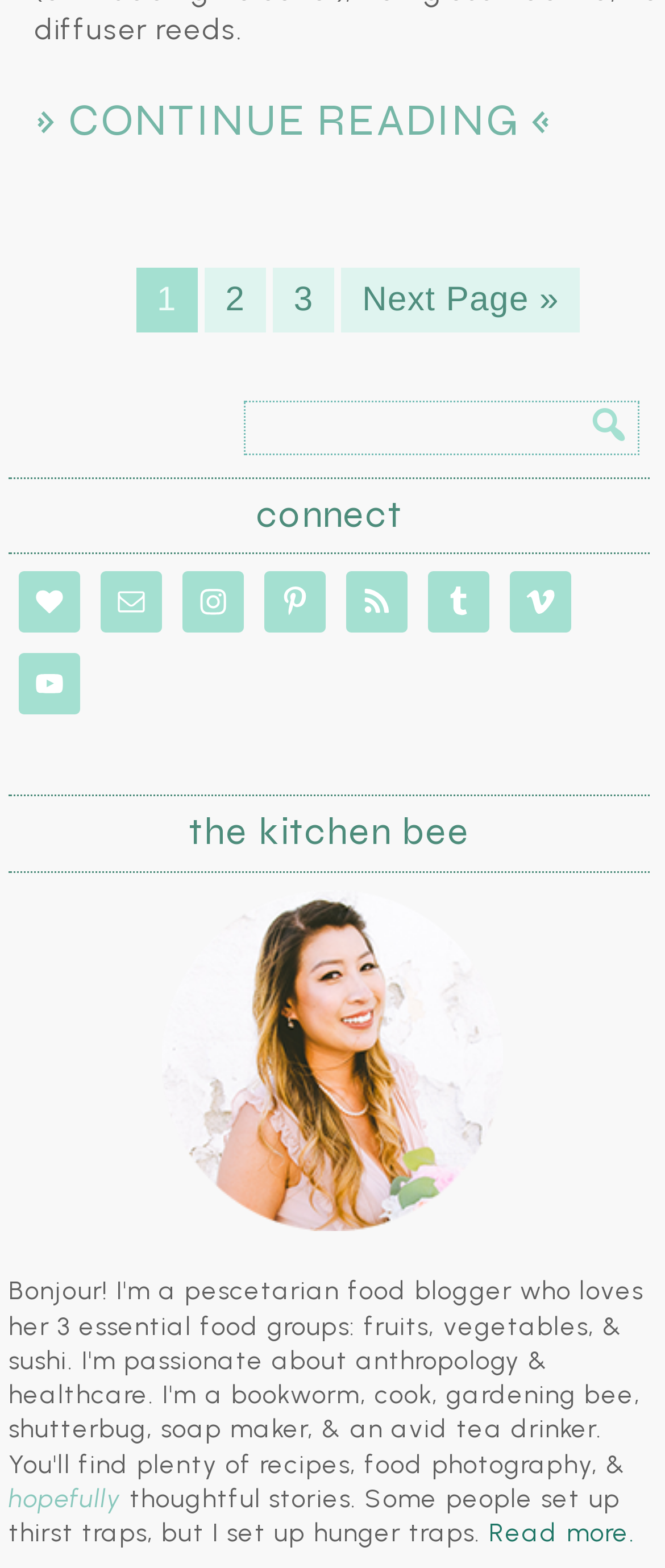Identify the bounding box coordinates of the area you need to click to perform the following instruction: "Search for something".

[0.367, 0.255, 0.962, 0.29]